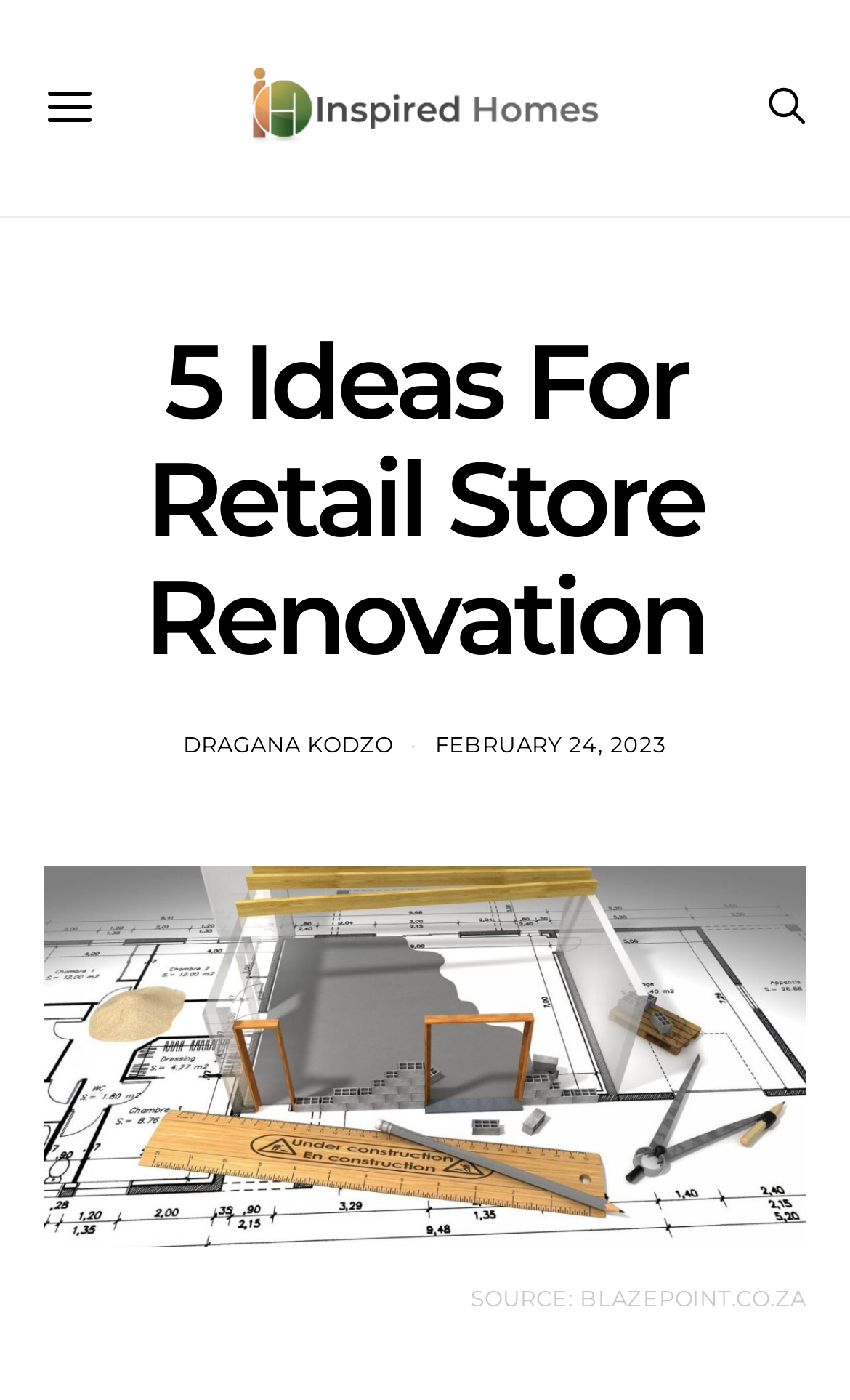Please extract the primary headline from the webpage.

5 Ideas For Retail Store Renovation